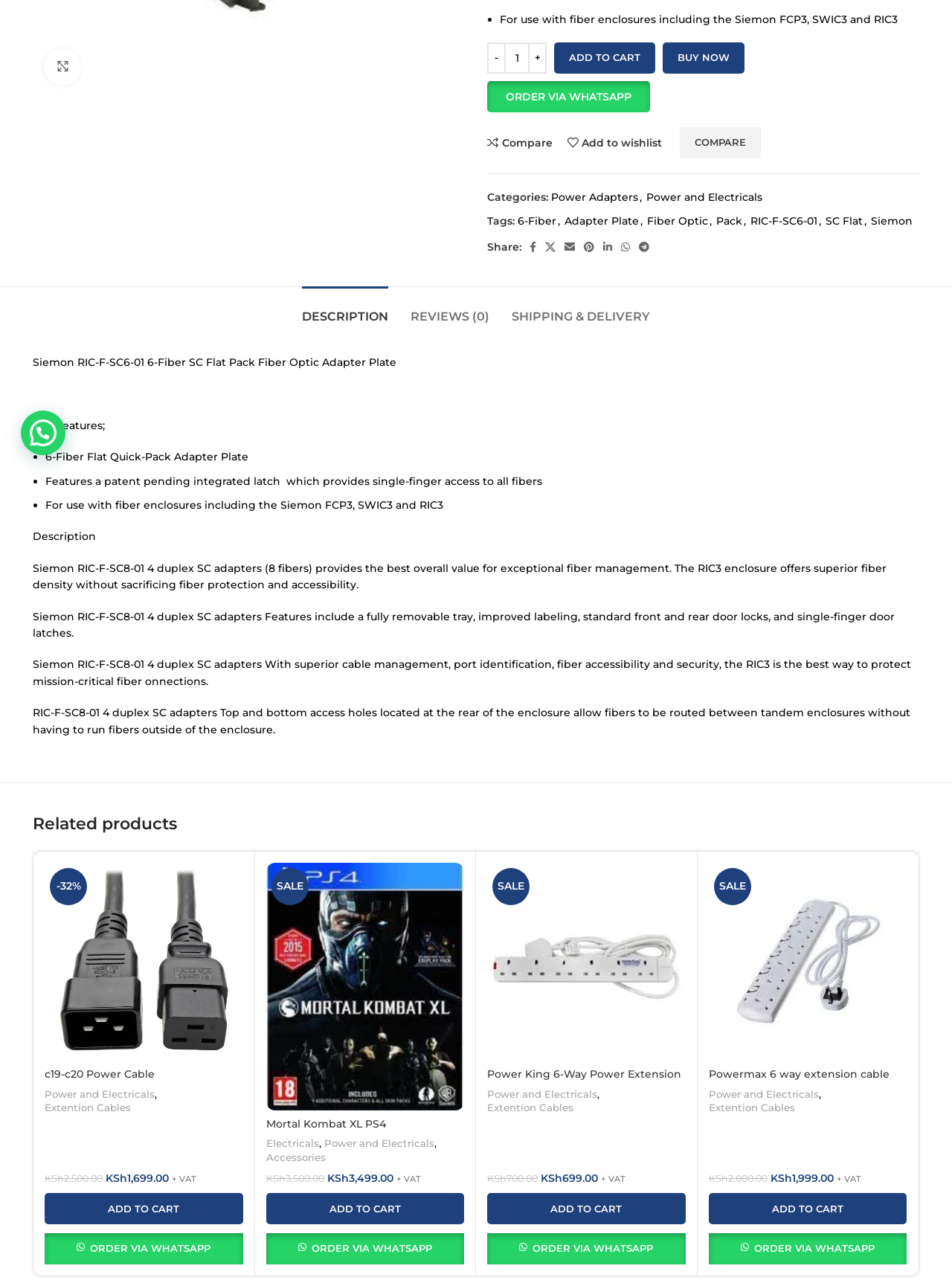Please find the bounding box for the UI component described as follows: "Sale".

[0.744, 0.672, 0.952, 0.827]